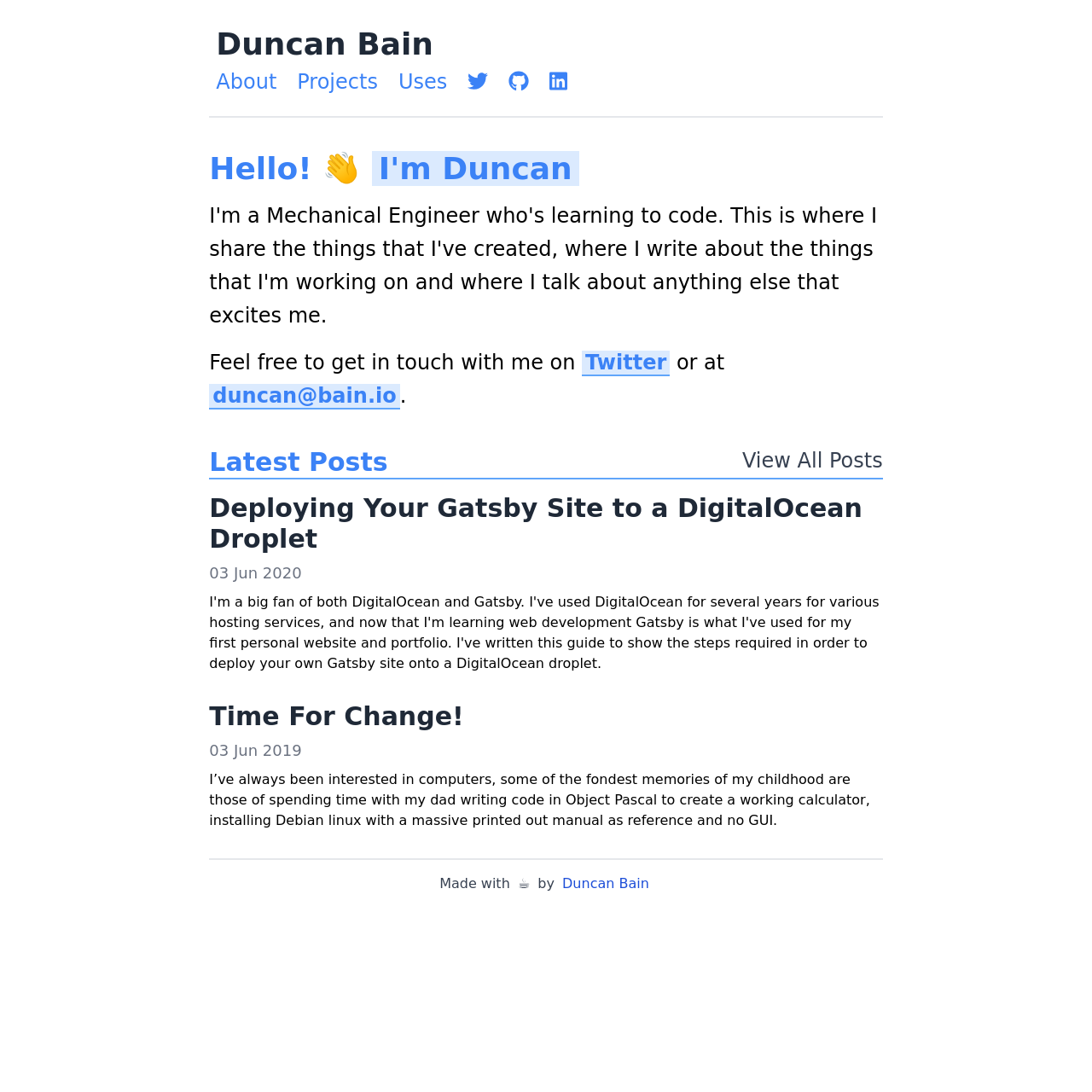Identify the bounding box coordinates of the region I need to click to complete this instruction: "Read the article 'Deploying Your Gatsby Site to a DigitalOcean Droplet'".

[0.192, 0.452, 0.808, 0.508]